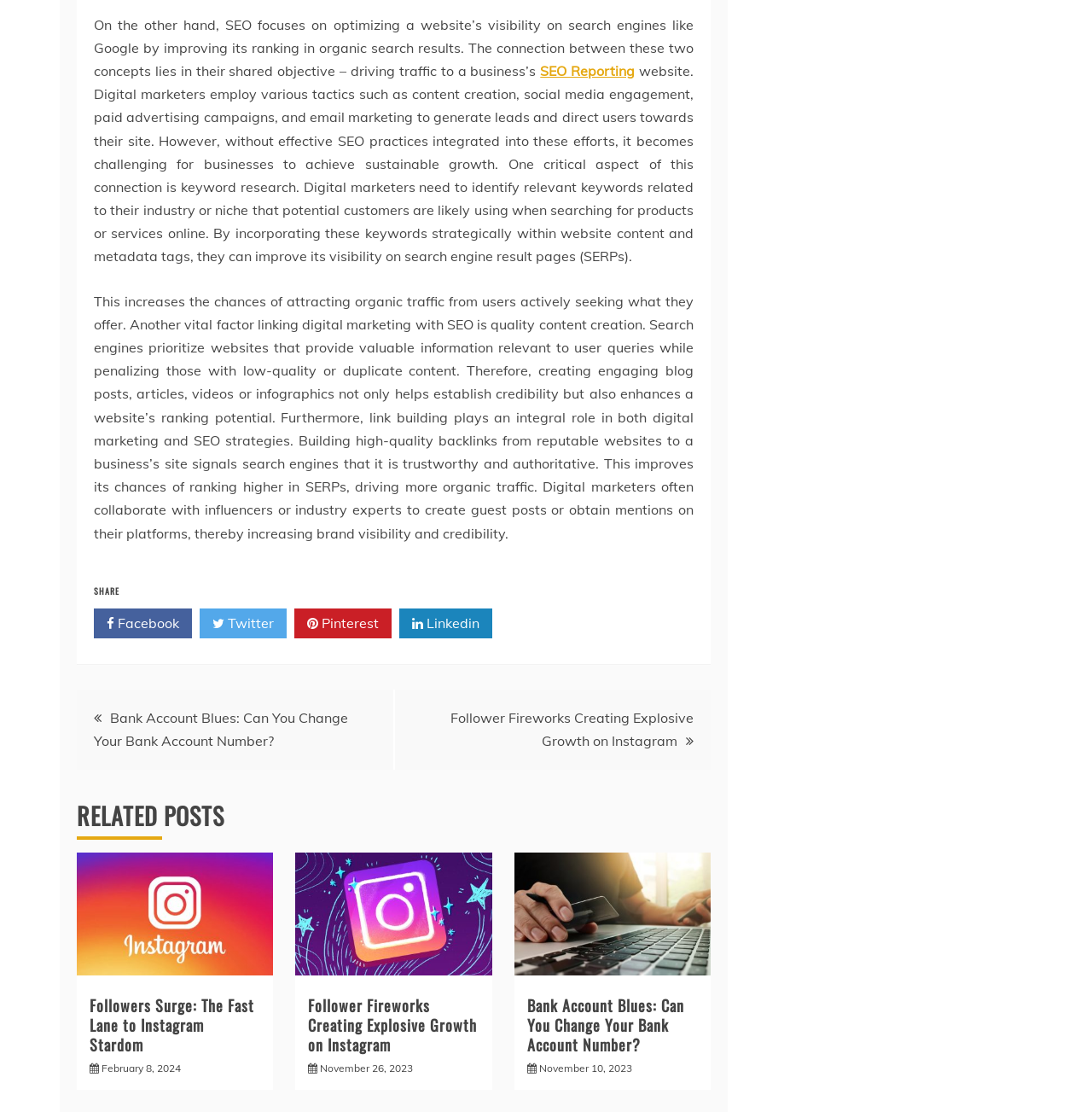Find the bounding box coordinates of the clickable element required to execute the following instruction: "Read 'Bank Account Blues: Can You Change Your Bank Account Number?' post". Provide the coordinates as four float numbers between 0 and 1, i.e., [left, top, right, bottom].

[0.471, 0.865, 0.651, 0.881]